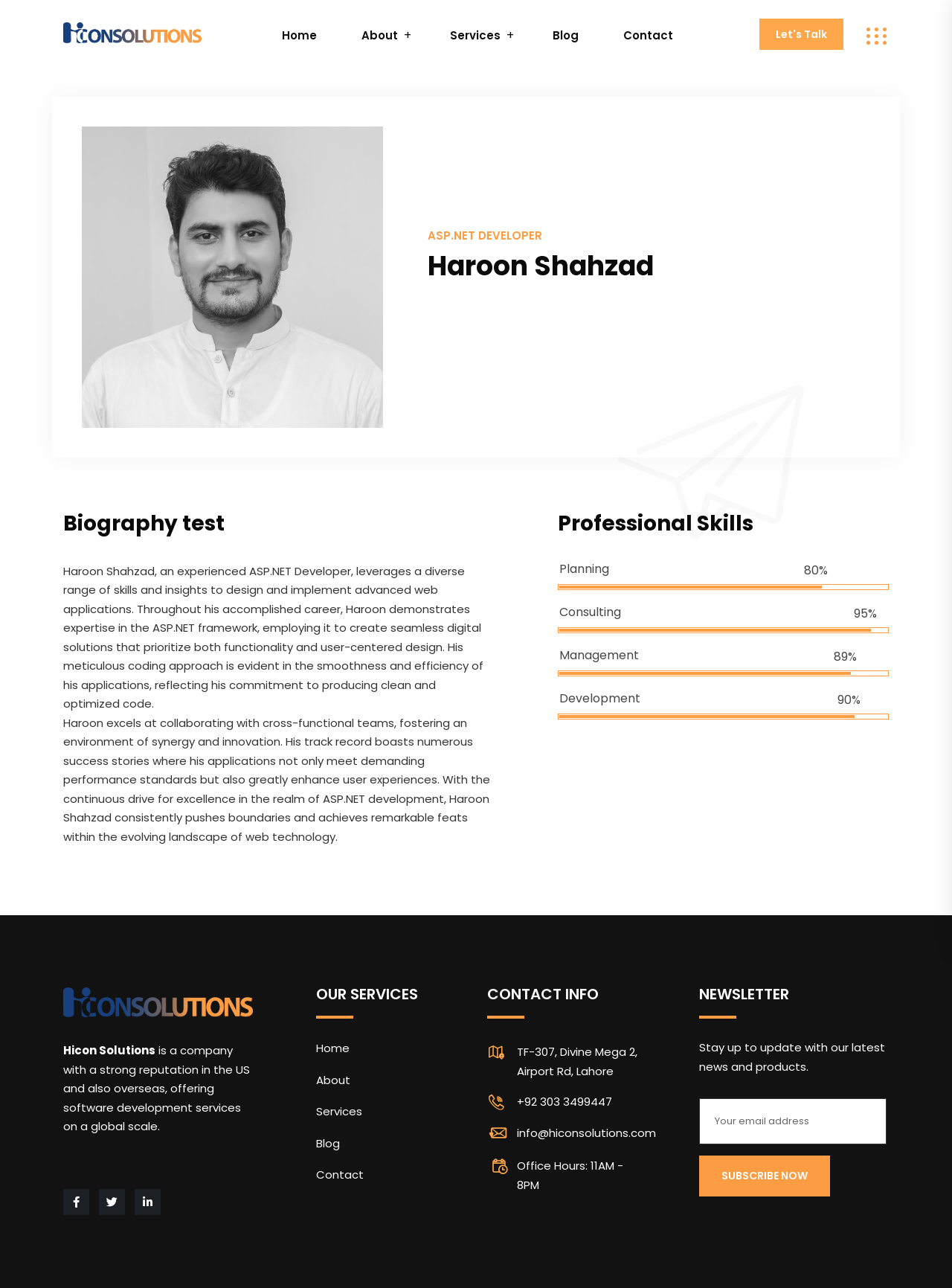Identify the bounding box for the given UI element using the description provided. Coordinates should be in the format (top-left x, top-left y, bottom-right x, bottom-right y) and must be between 0 and 1. Here is the description: +92 303 3499447

[0.543, 0.849, 0.643, 0.861]